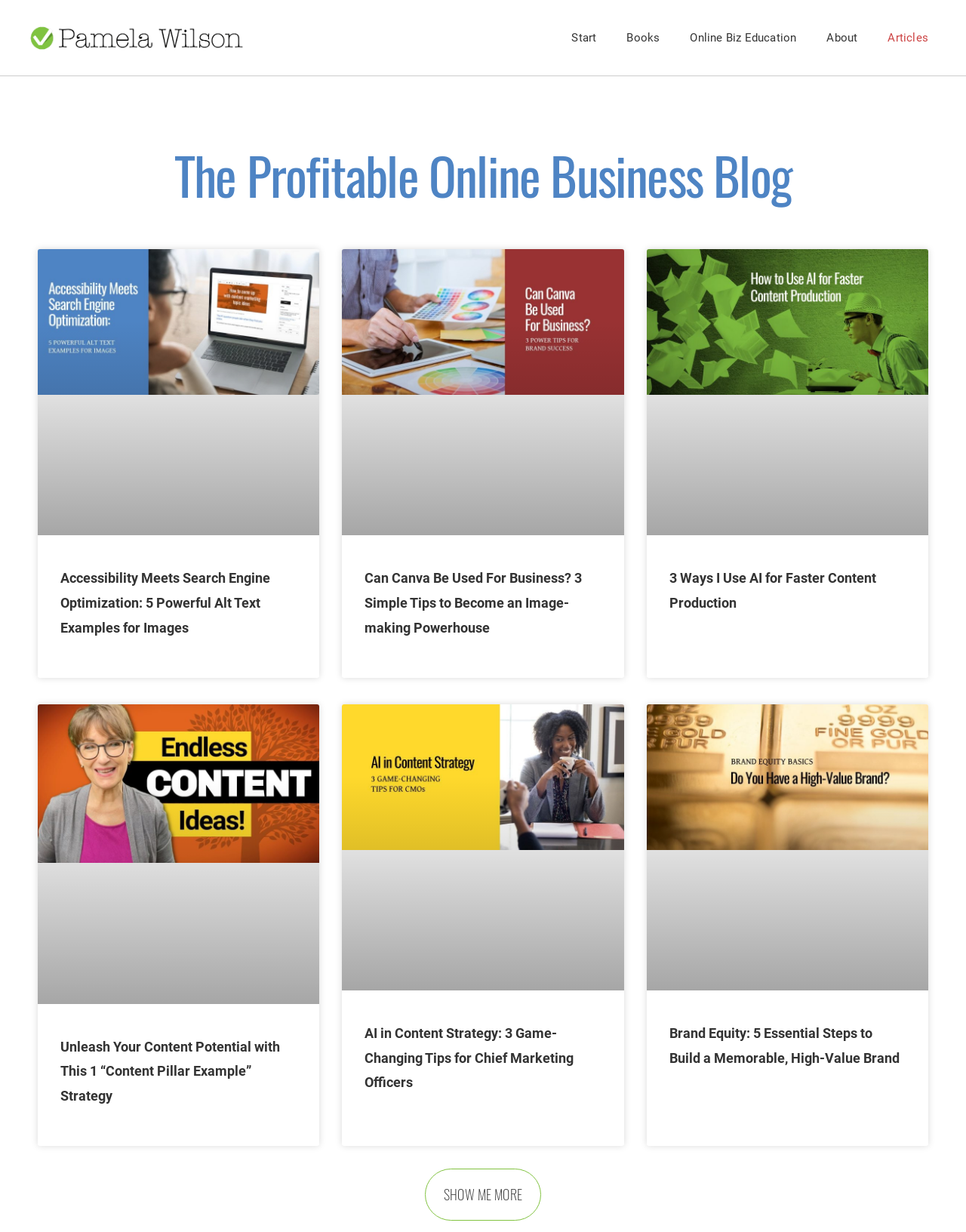Can you find and provide the main heading text of this webpage?

The Profitable Online Business Blog